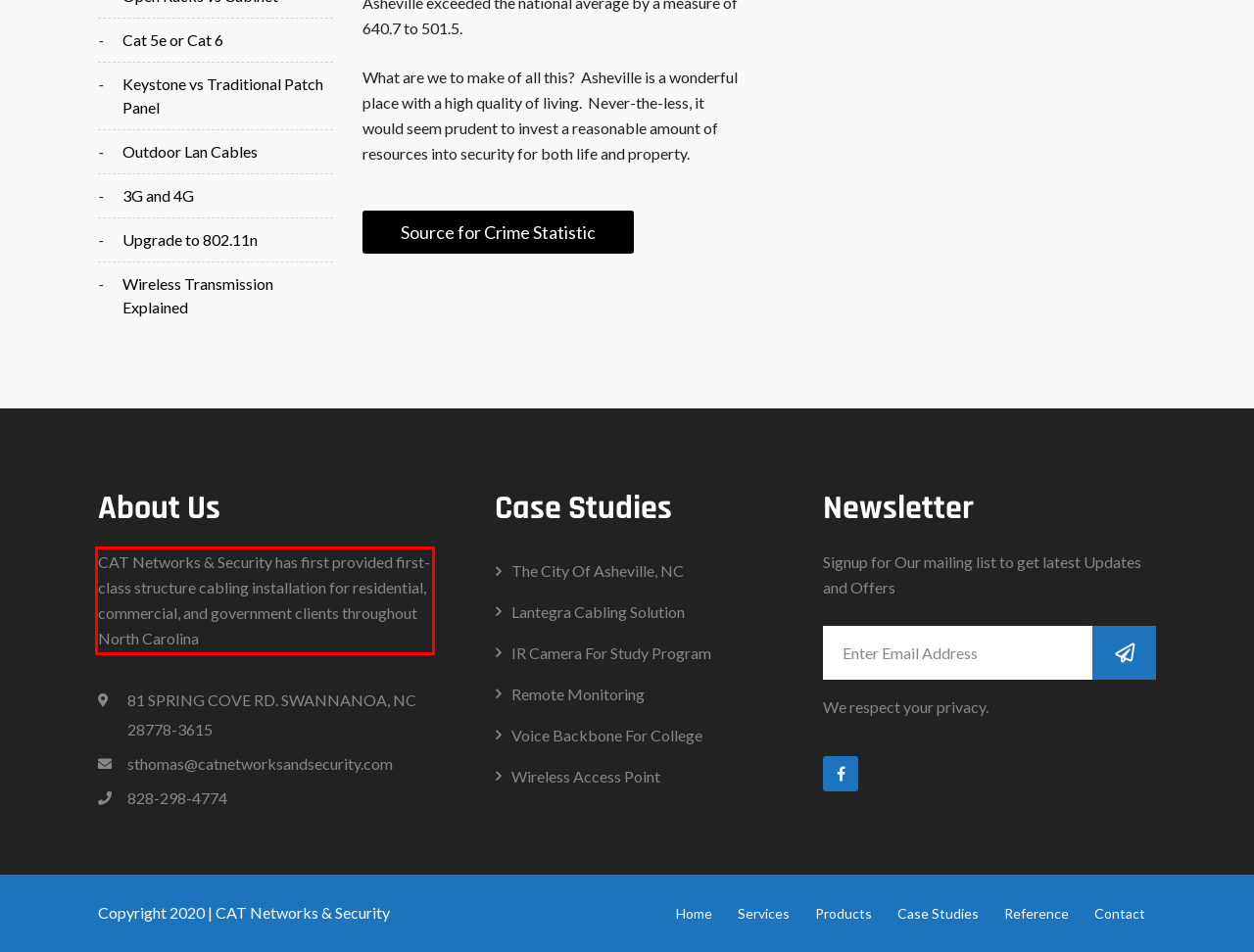Please examine the webpage screenshot and extract the text within the red bounding box using OCR.

CAT Networks & Security has first provided first-class structure cabling installation for residential, commercial, and government clients throughout North Carolina